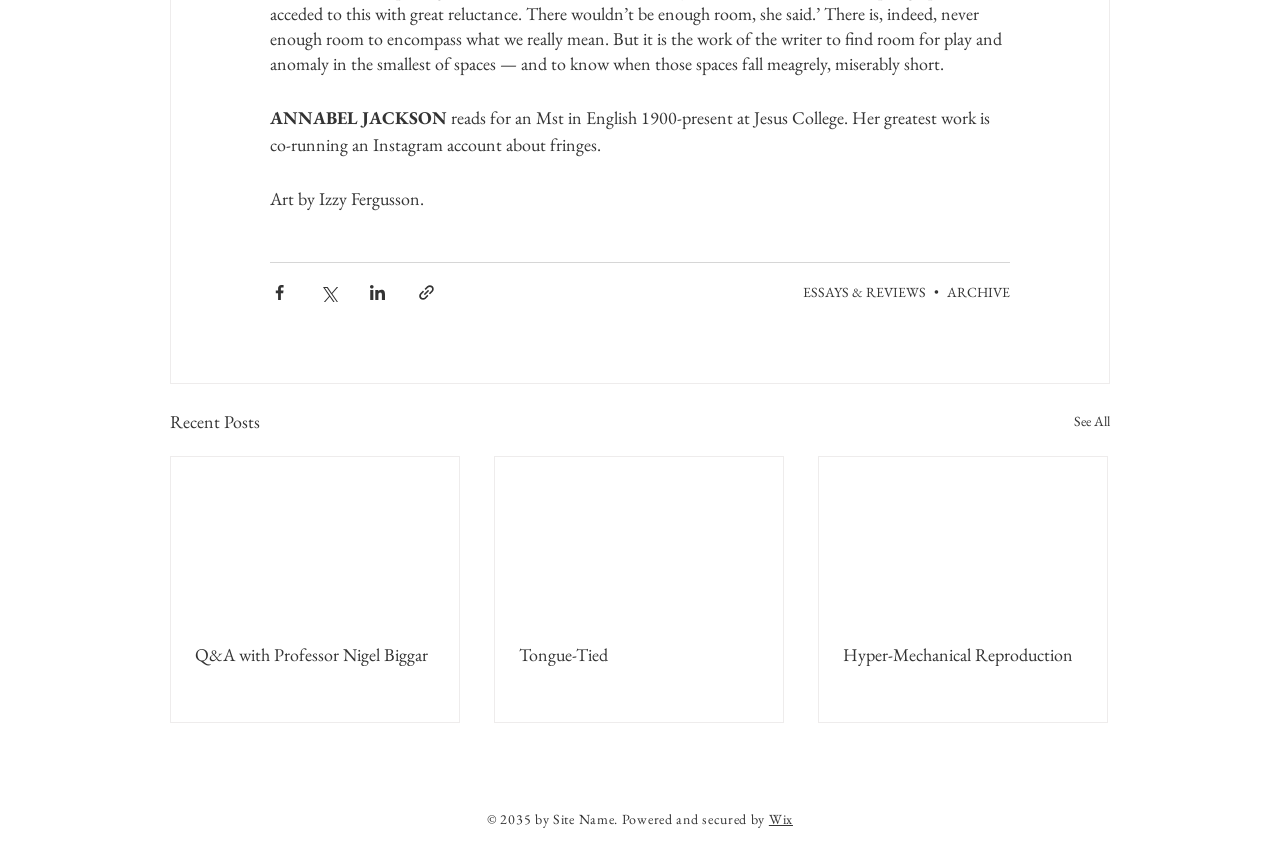What is the name of the website builder powering this site?
Please provide a comprehensive answer based on the visual information in the image.

According to the link element with the text 'Wix', this website is powered and secured by Wix.